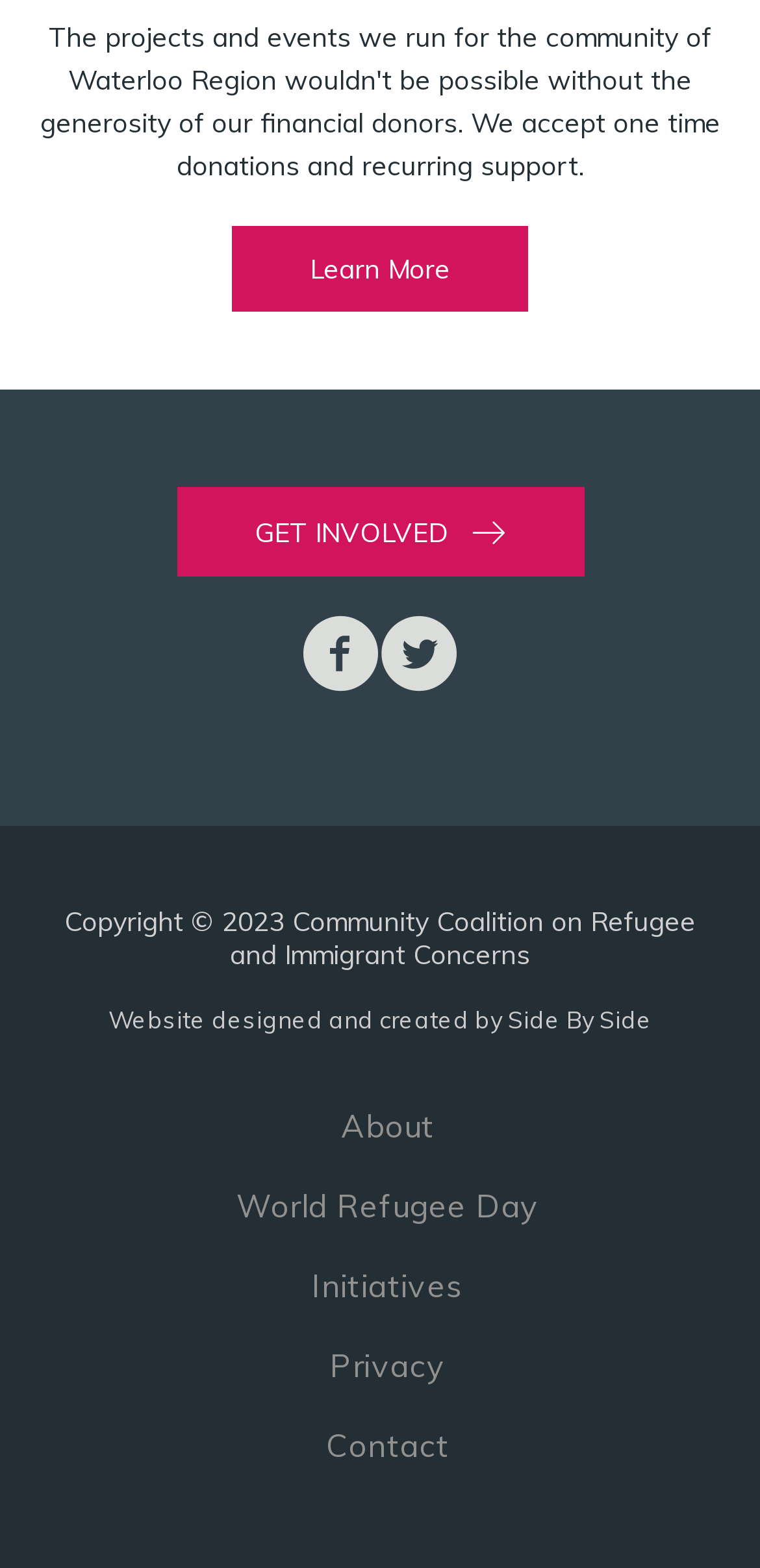What is the year mentioned in the copyright text?
Look at the image and answer the question with a single word or phrase.

2023